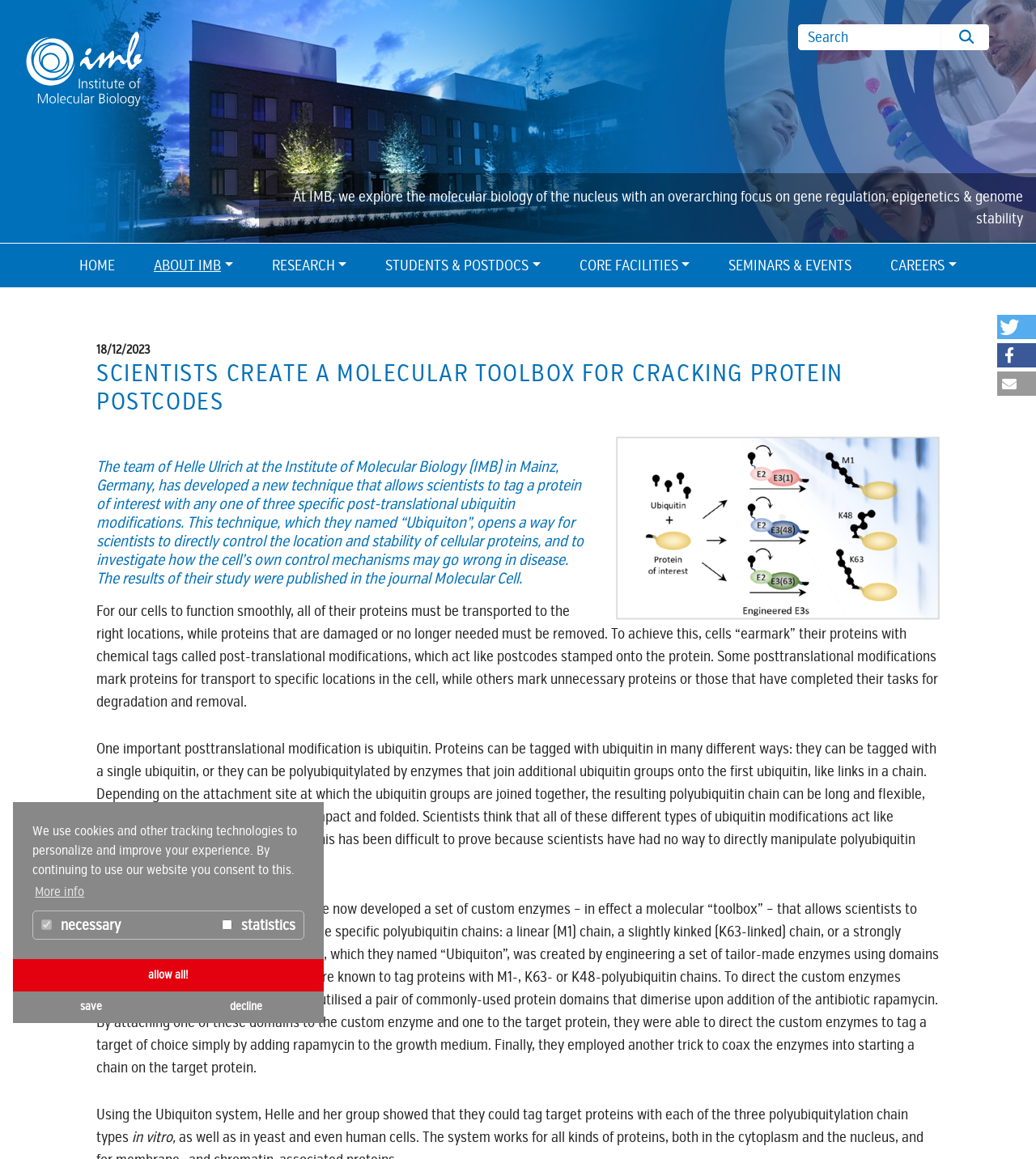Elaborate on the information and visuals displayed on the webpage.

The webpage is about the Institute of Molecular Biology (IMB) in Mainz, Germany. At the top left corner, there is a logo of IMB, and next to it, there are several links to different sections of the website, including "HOME", "ABOUT IMB", "RESEARCH", "STUDENTS & POSTDOCS", "CORE FACILITIES", "SEMINARS & EVENTS", and "CAREERS". 

Below the links, there is a search bar with a "Search" button and a logo button on the right side. On the top right corner, there is a date "18/12/2023". 

The main content of the webpage is an article titled "SCIENTISTS CREATE A MOLECULAR TOOLBOX FOR CRACKING PROTEIN POSTCODES". The article describes a new technique developed by a team of scientists at IMB, led by Helle Ulrich, which allows scientists to tag a protein of interest with specific post-translational ubiquitin modifications. This technique, called "Ubiquiton", enables scientists to directly control the location and stability of cellular proteins and investigate how the cell's own control mechanisms may go wrong in disease.

The article is divided into several paragraphs, explaining the importance of protein post-translational modifications, the role of ubiquitin, and how the "Ubiquiton" technique works. There are no images on the page, but there are several social media buttons at the bottom right corner, allowing users to share the article on Twitter, Facebook, or send it by email.

At the bottom of the page, there is a cookie consent dialog box, which informs users that the website uses cookies and other tracking technologies to personalize and improve their experience. Users can choose to allow all cookies, save their preferences, or decline.